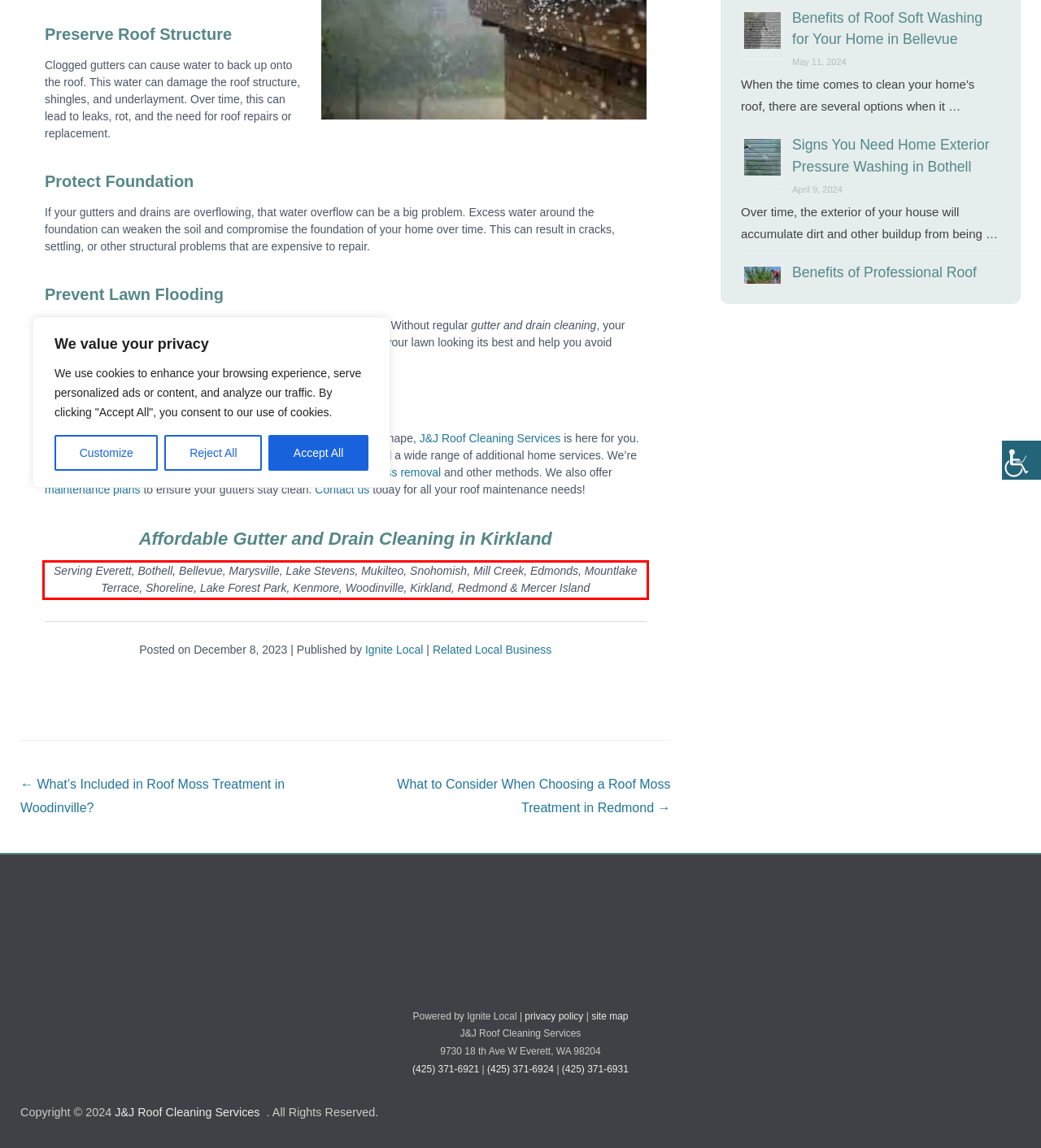Extract and provide the text found inside the red rectangle in the screenshot of the webpage.

Serving Everett, Bothell, Bellevue, Marysville, Lake Stevens, Mukilteo, Snohomish, Mill Creek, Edmonds, Mountlake Terrace, Shoreline, Lake Forest Park, Kenmore, Woodinville, Kirkland, Redmond & Mercer Island